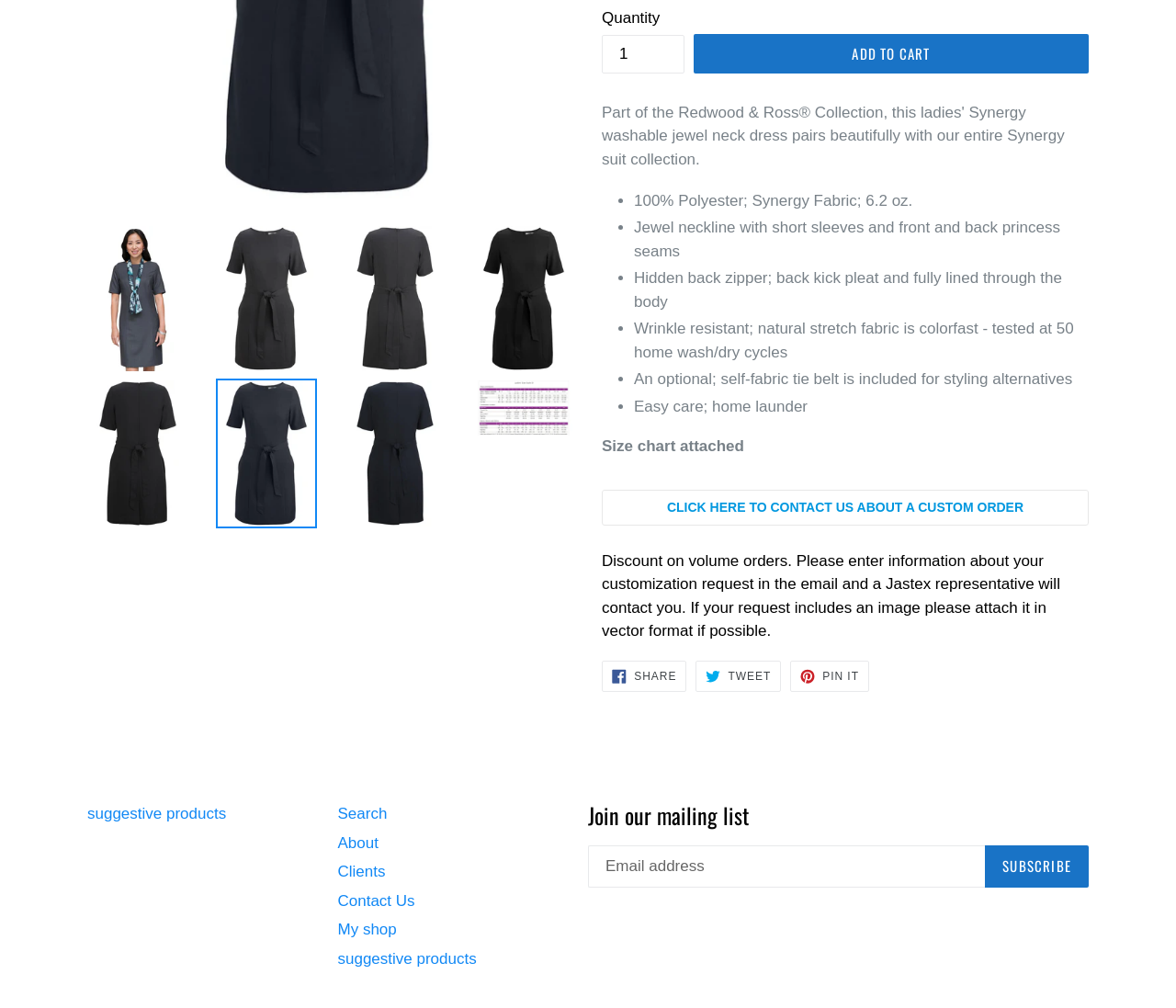Identify the bounding box for the described UI element: "Search".

[0.287, 0.799, 0.329, 0.816]